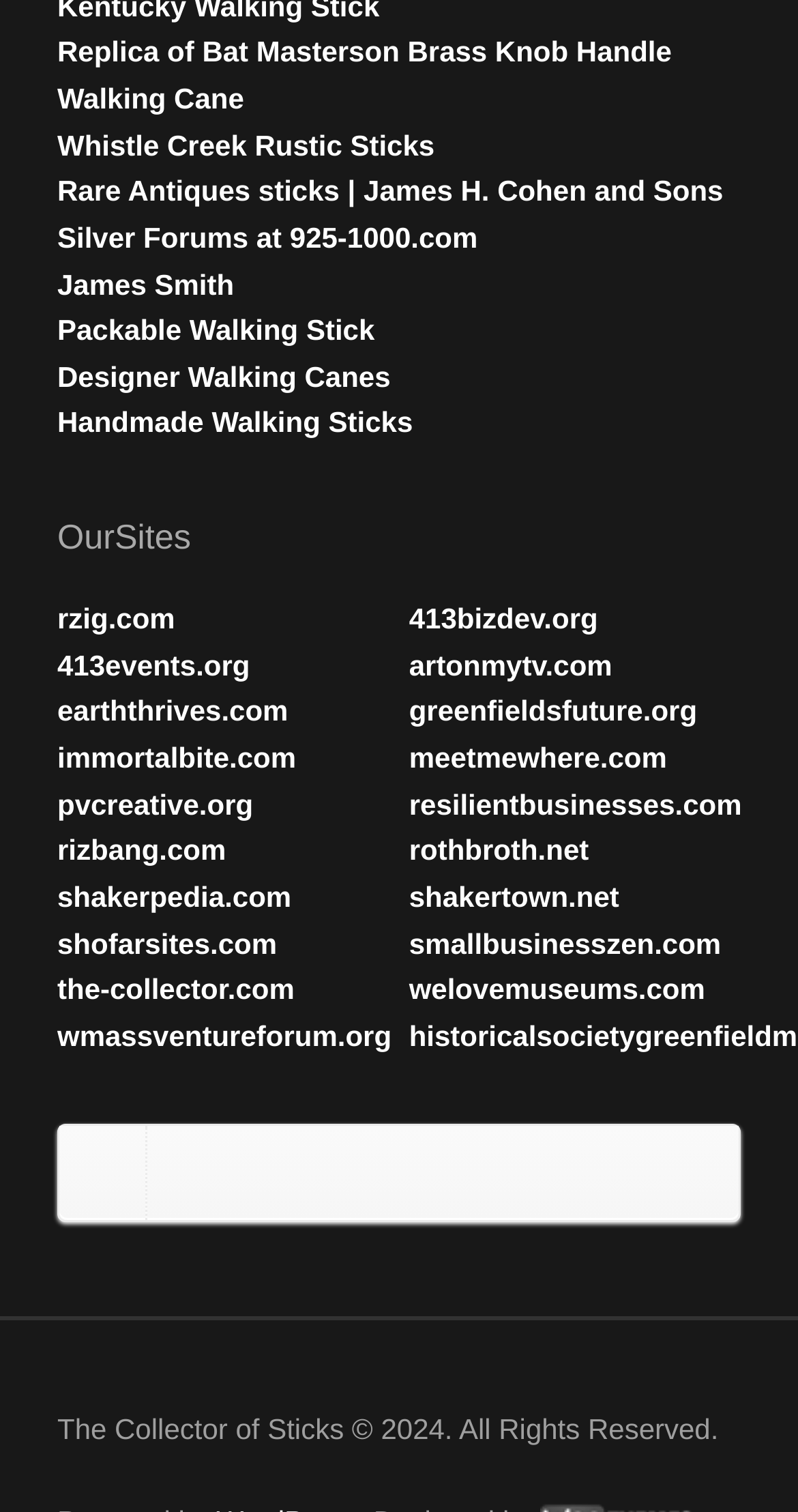Identify the coordinates of the bounding box for the element described below: "smallbusinesszen.com". Return the coordinates as four float numbers between 0 and 1: [left, top, right, bottom].

[0.513, 0.613, 0.904, 0.634]